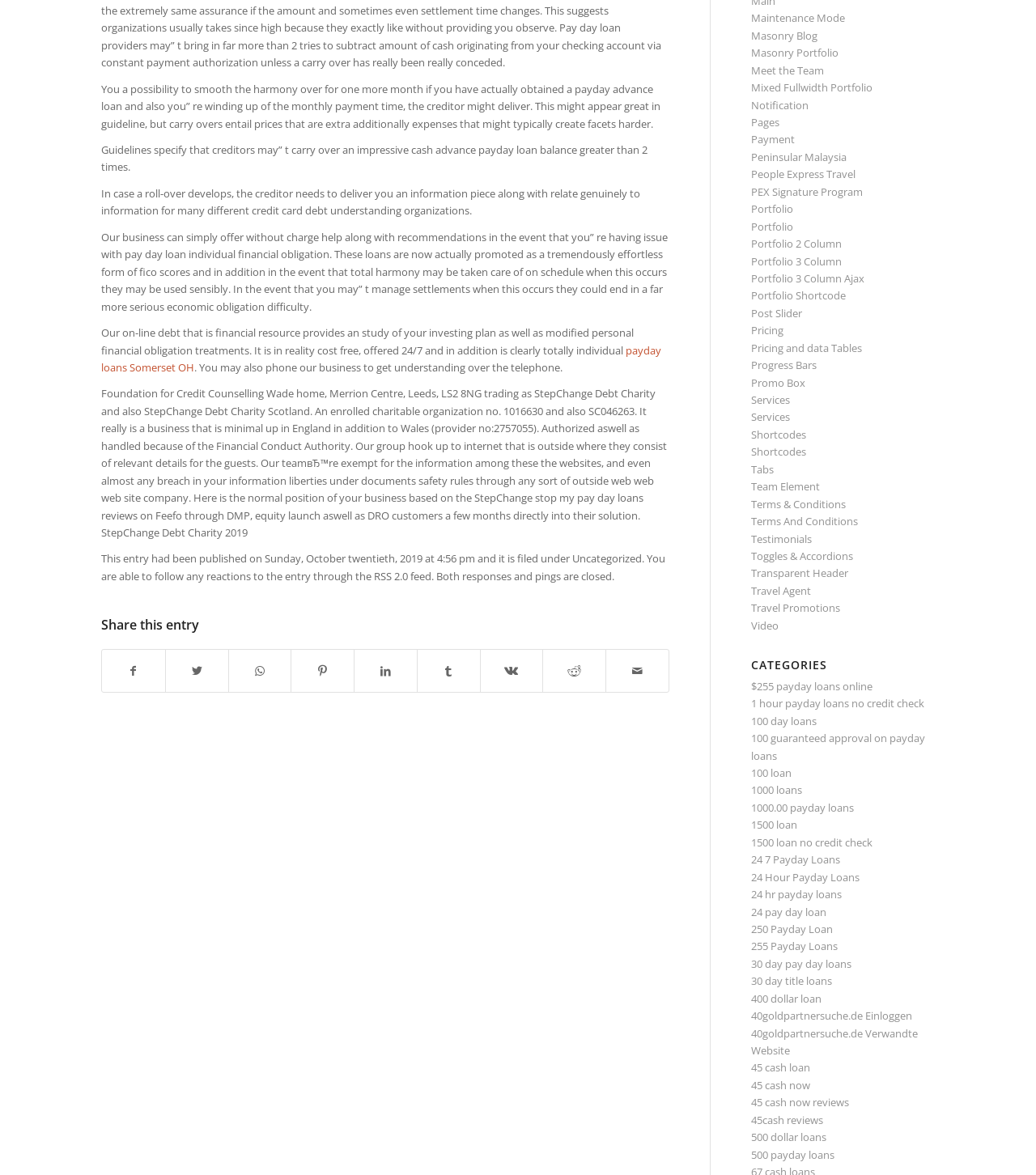Please identify the coordinates of the bounding box that should be clicked to fulfill this instruction: "Share this entry on Facebook".

[0.098, 0.553, 0.159, 0.589]